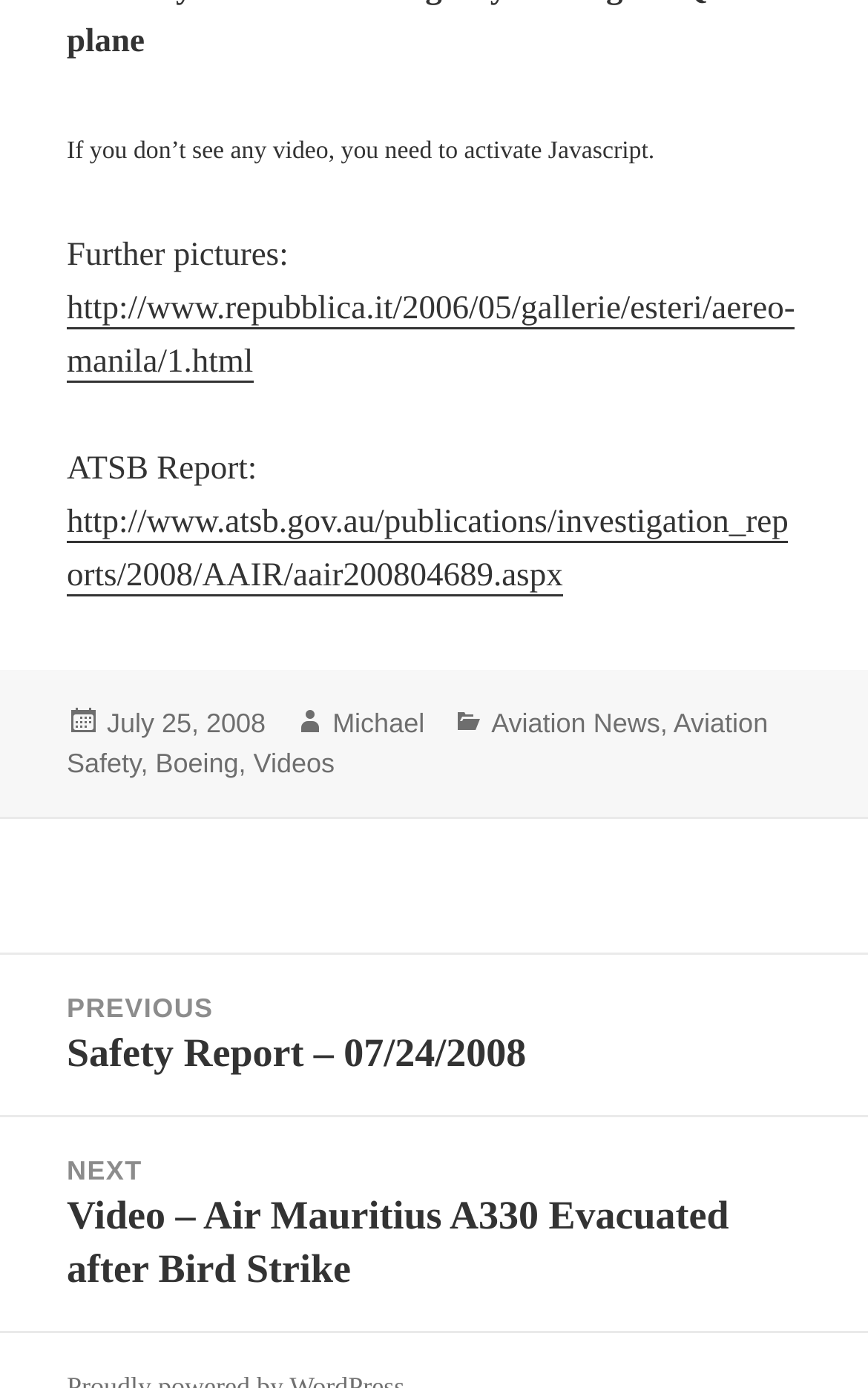Answer the following query concisely with a single word or phrase:
What is the previous post about?

Safety Report